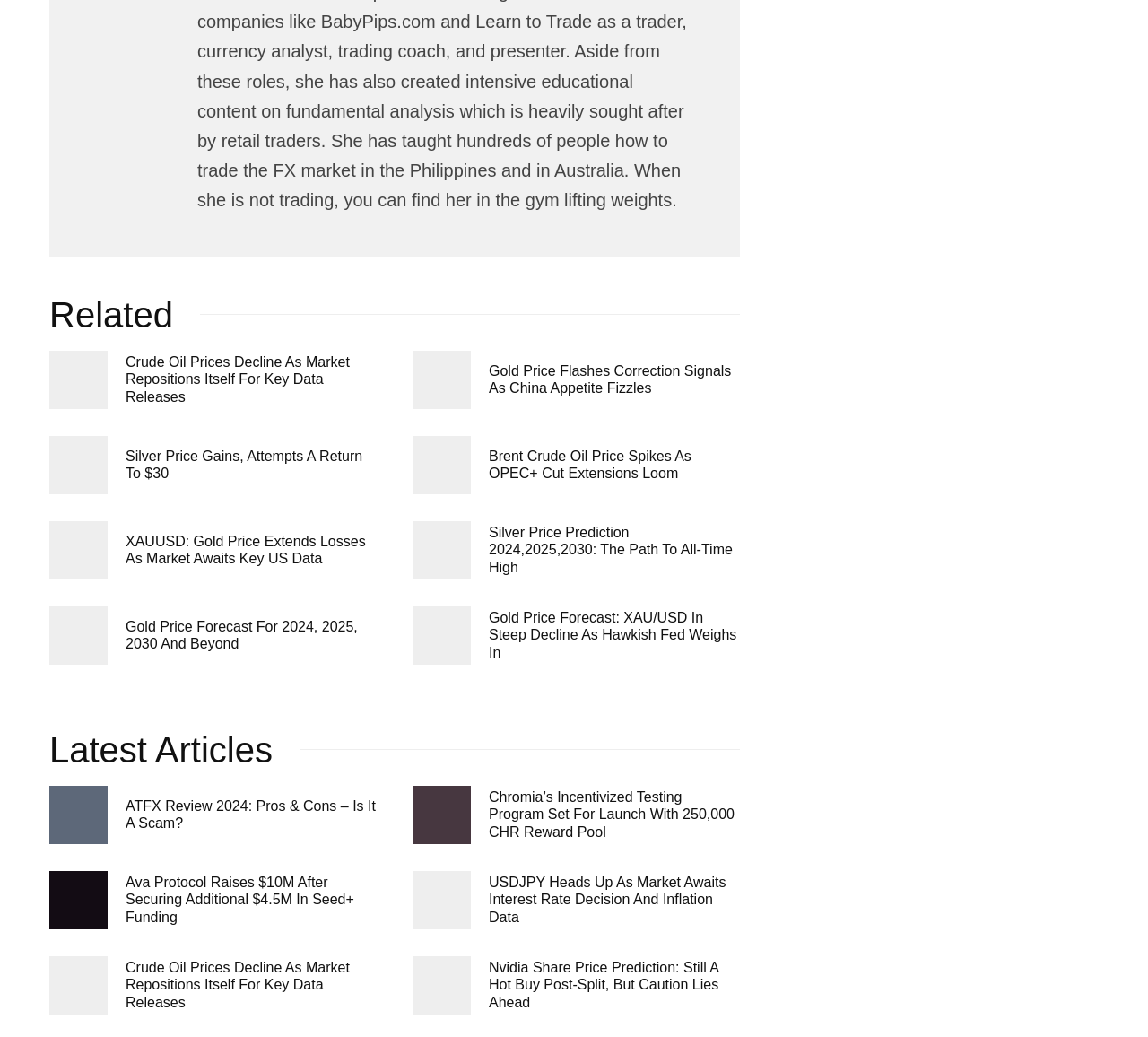Given the description: "aria-label="link" title="Crude oil well"", determine the bounding box coordinates of the UI element. The coordinates should be formatted as four float numbers between 0 and 1, [left, top, right, bottom].

[0.043, 0.922, 0.094, 0.978]